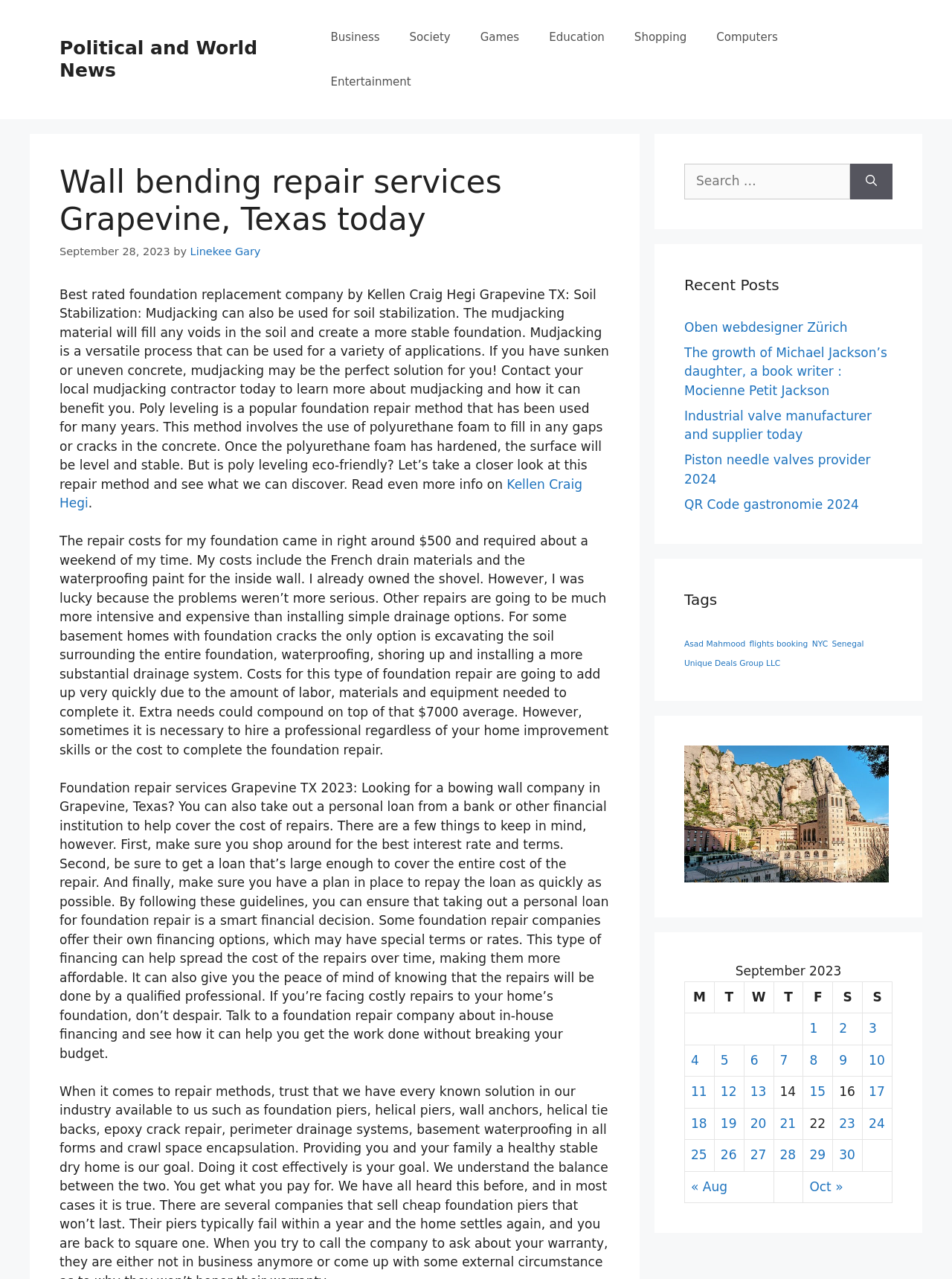Given the element description "Linekee Gary" in the screenshot, predict the bounding box coordinates of that UI element.

[0.2, 0.192, 0.274, 0.201]